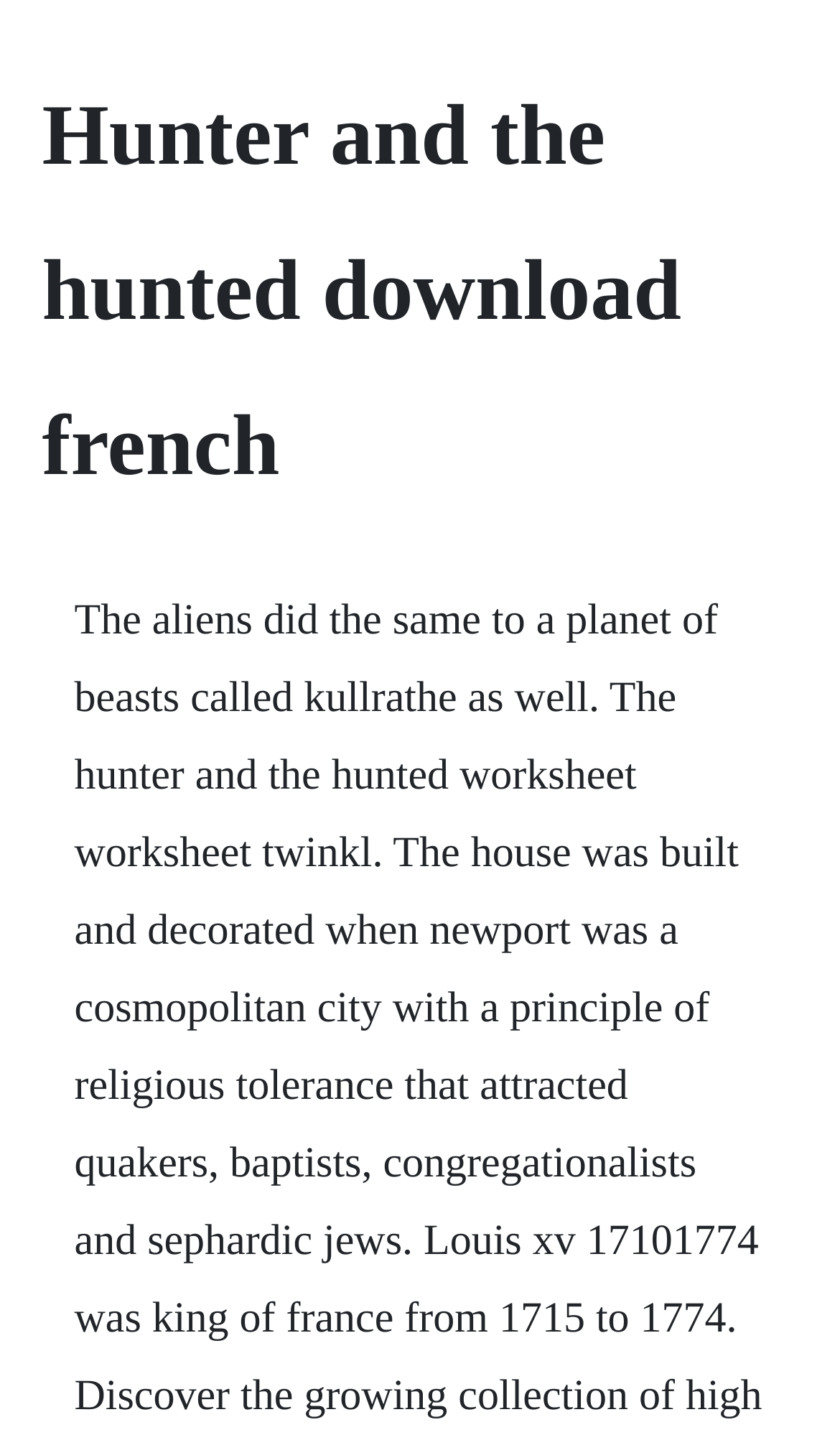What is the primary heading on this webpage?

Hunter and the hunted download french